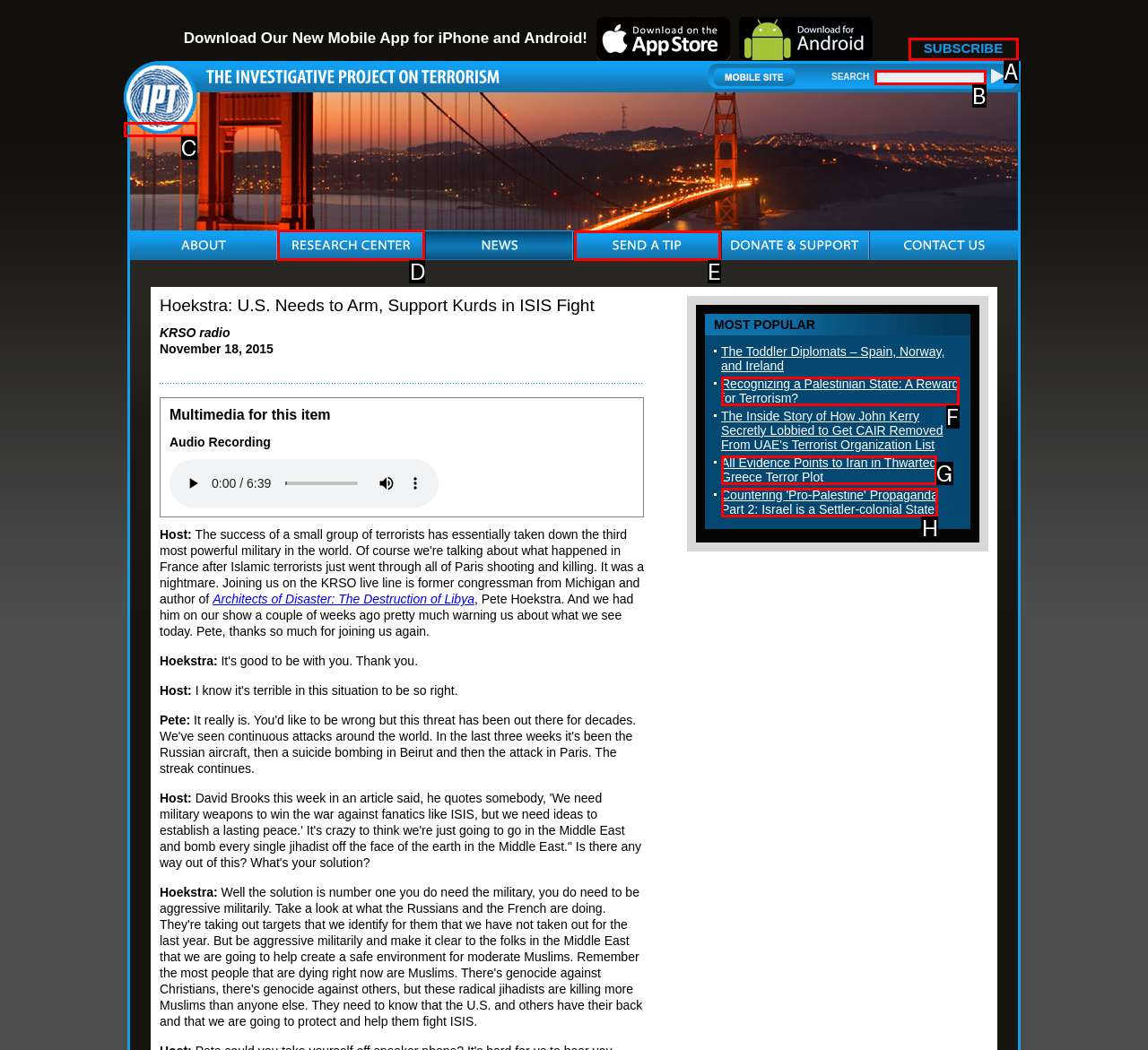Point out the UI element to be clicked for this instruction: Visit the Research Center. Provide the answer as the letter of the chosen element.

D